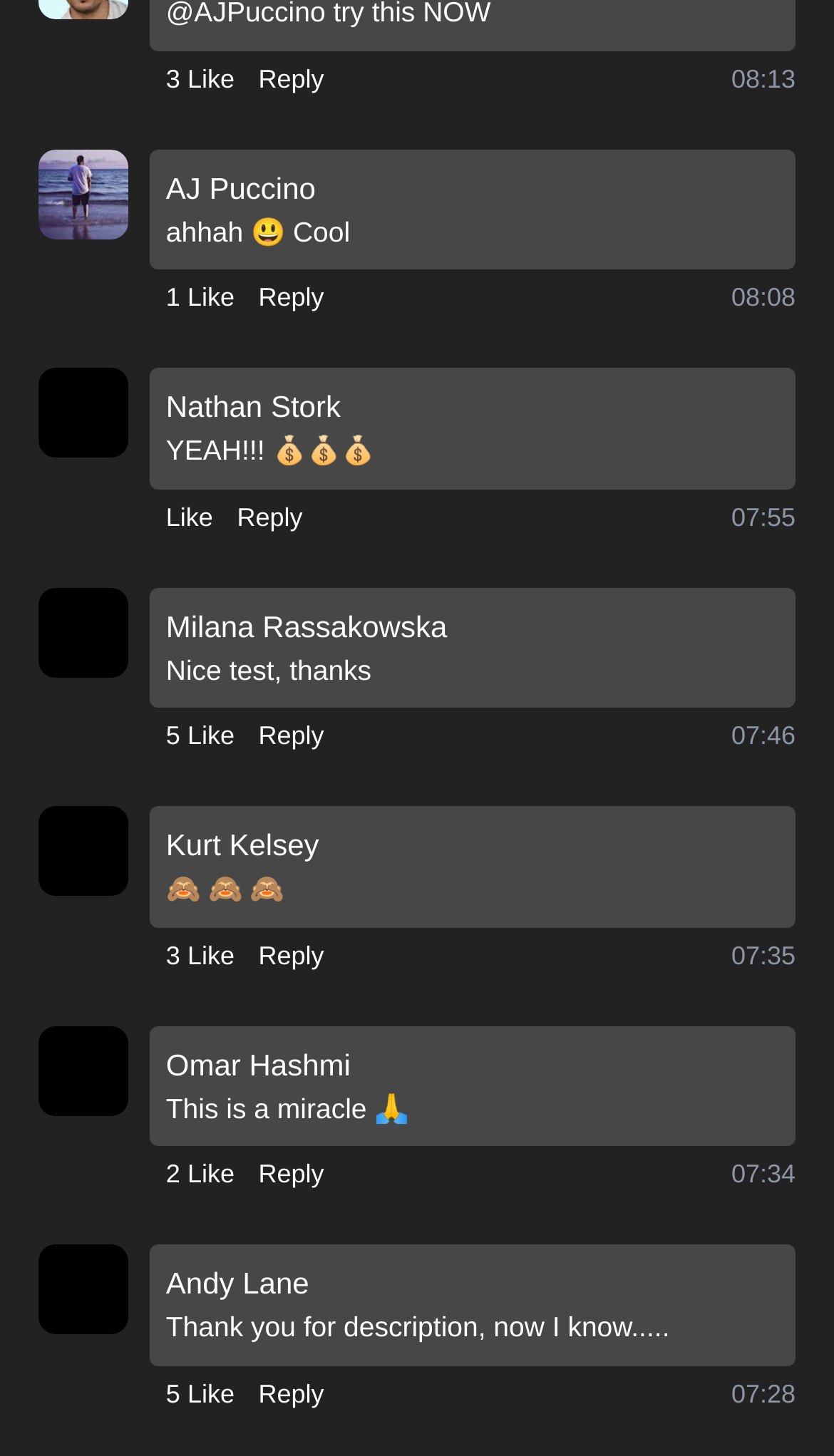Determine the bounding box coordinates of the UI element described by: "1 Like".

[0.199, 0.191, 0.281, 0.217]